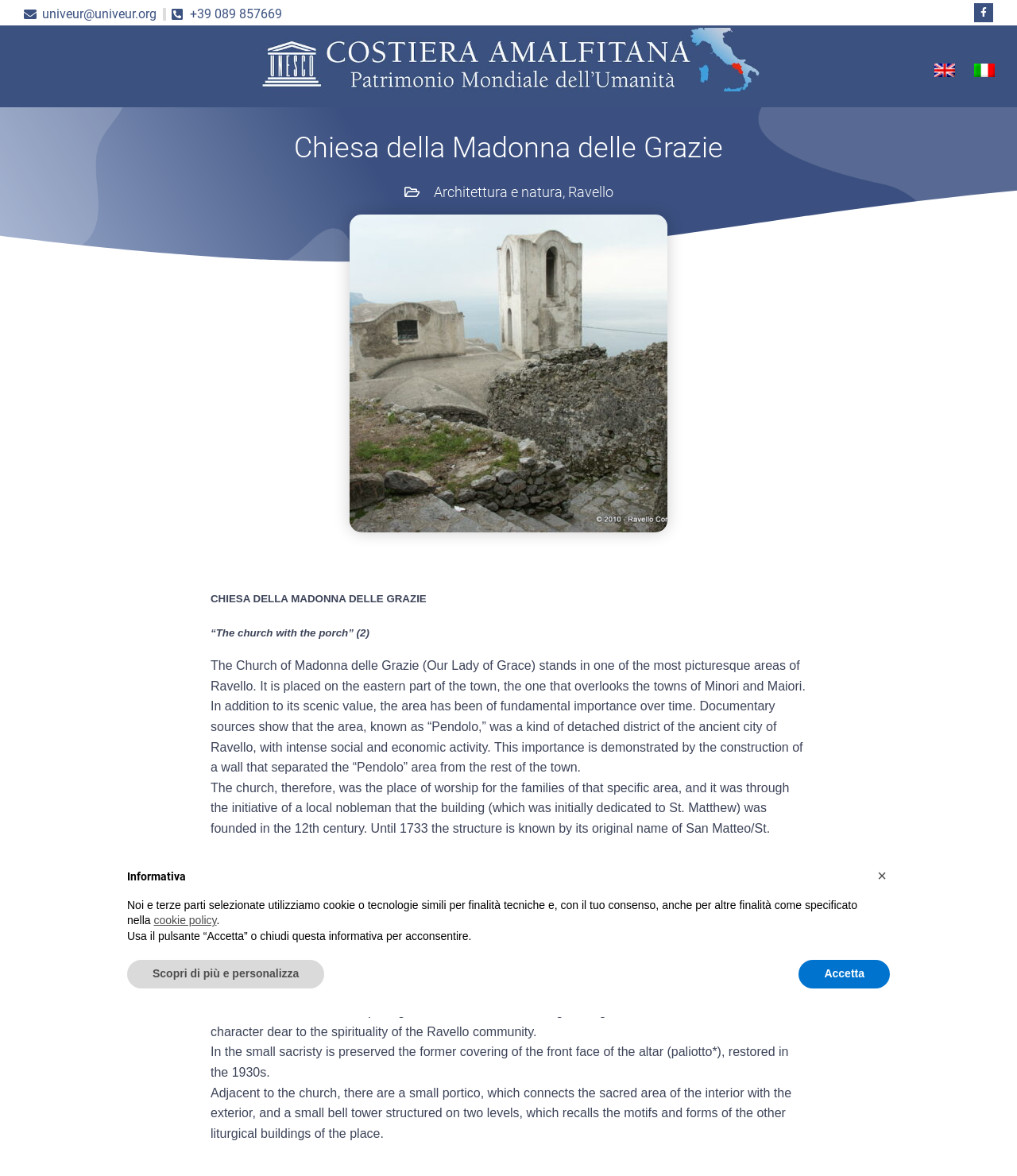Locate the bounding box coordinates of the clickable area to execute the instruction: "Open the menu". Provide the coordinates as four float numbers between 0 and 1, represented as [left, top, right, bottom].

[0.073, 0.051, 0.1, 0.074]